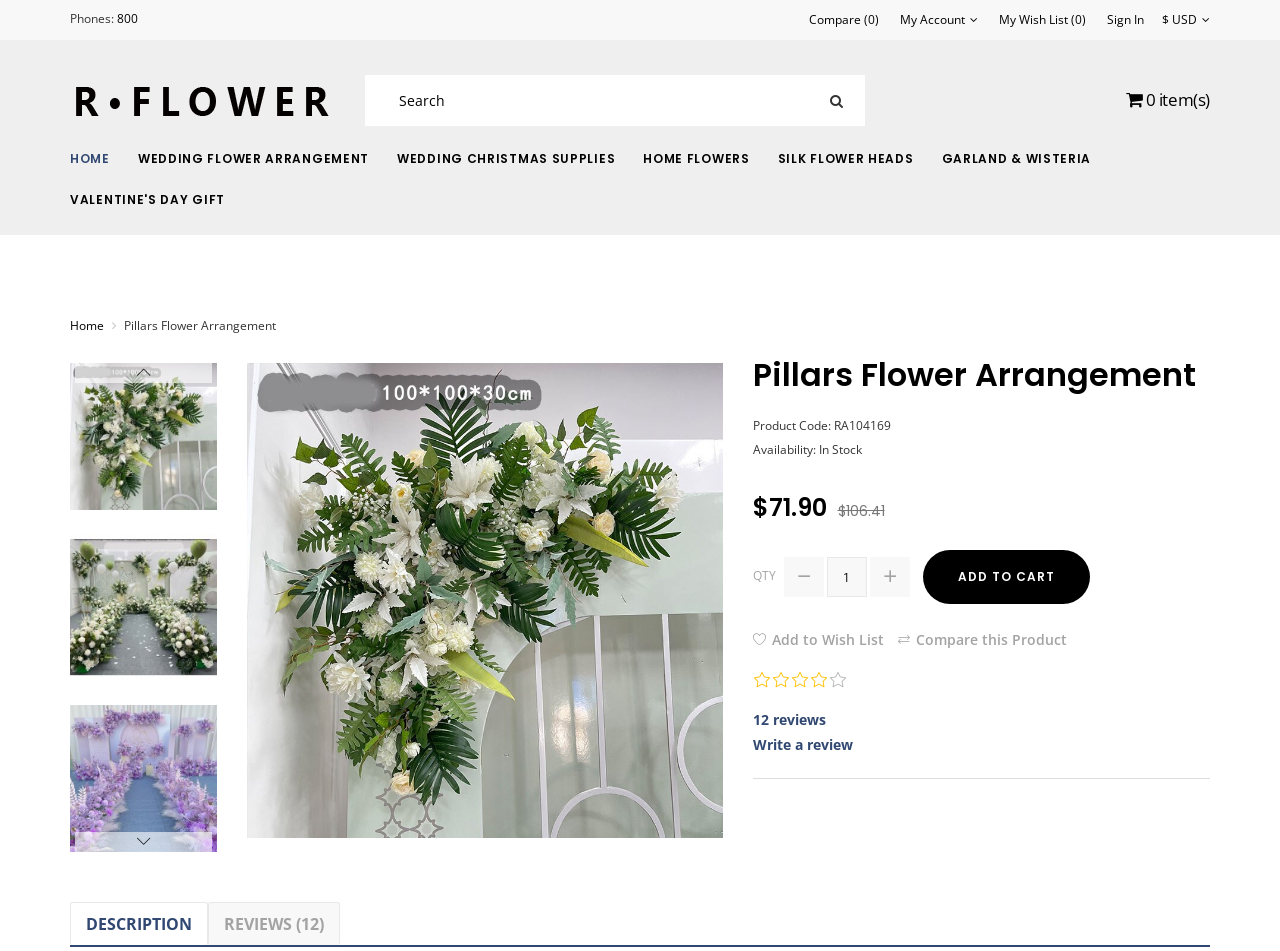Please find the bounding box for the UI component described as follows: "Home Flowers".

[0.503, 0.16, 0.586, 0.175]